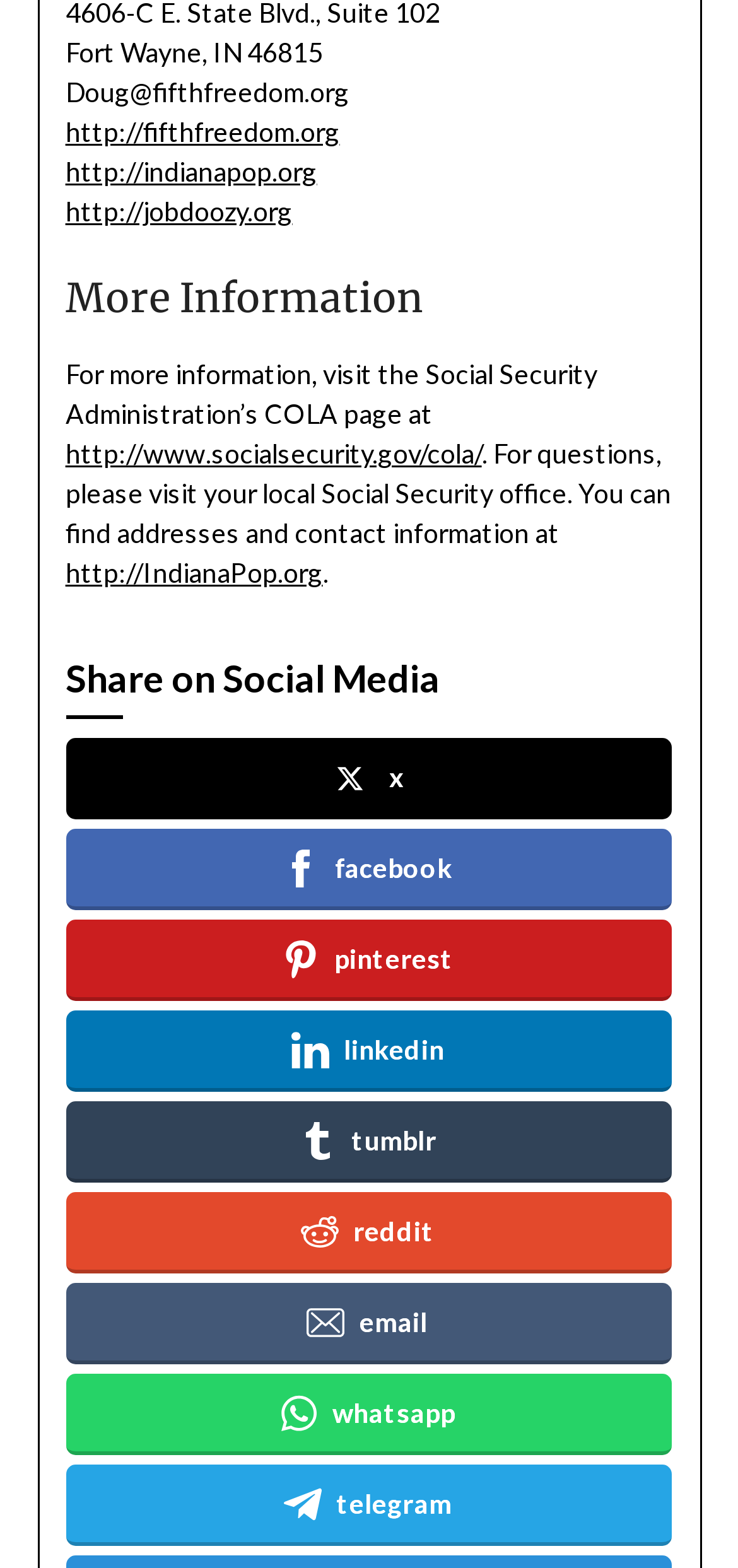Can you specify the bounding box coordinates for the region that should be clicked to fulfill this instruction: "Email this page".

[0.089, 0.819, 0.911, 0.87]